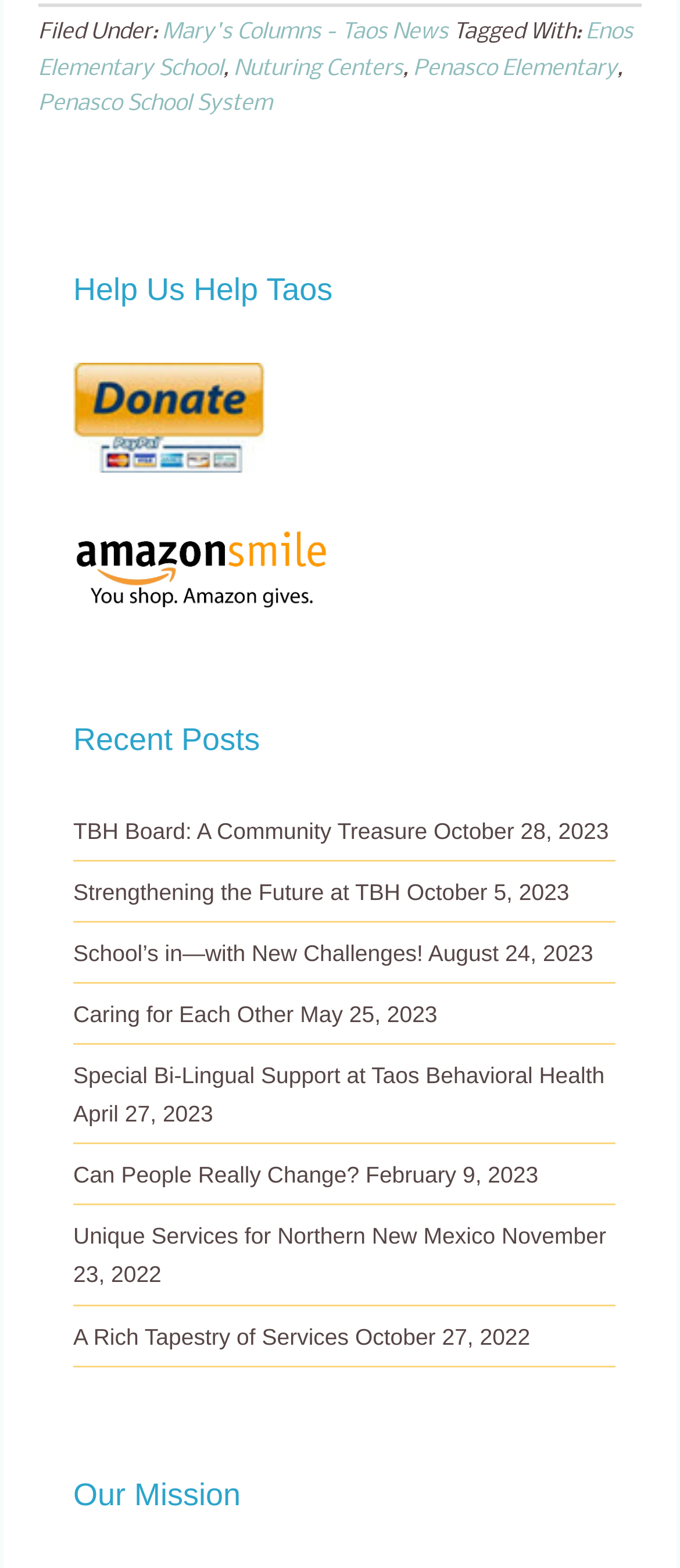Determine the bounding box coordinates of the region that needs to be clicked to achieve the task: "Explore 'Enos Elementary School'".

[0.056, 0.013, 0.931, 0.051]